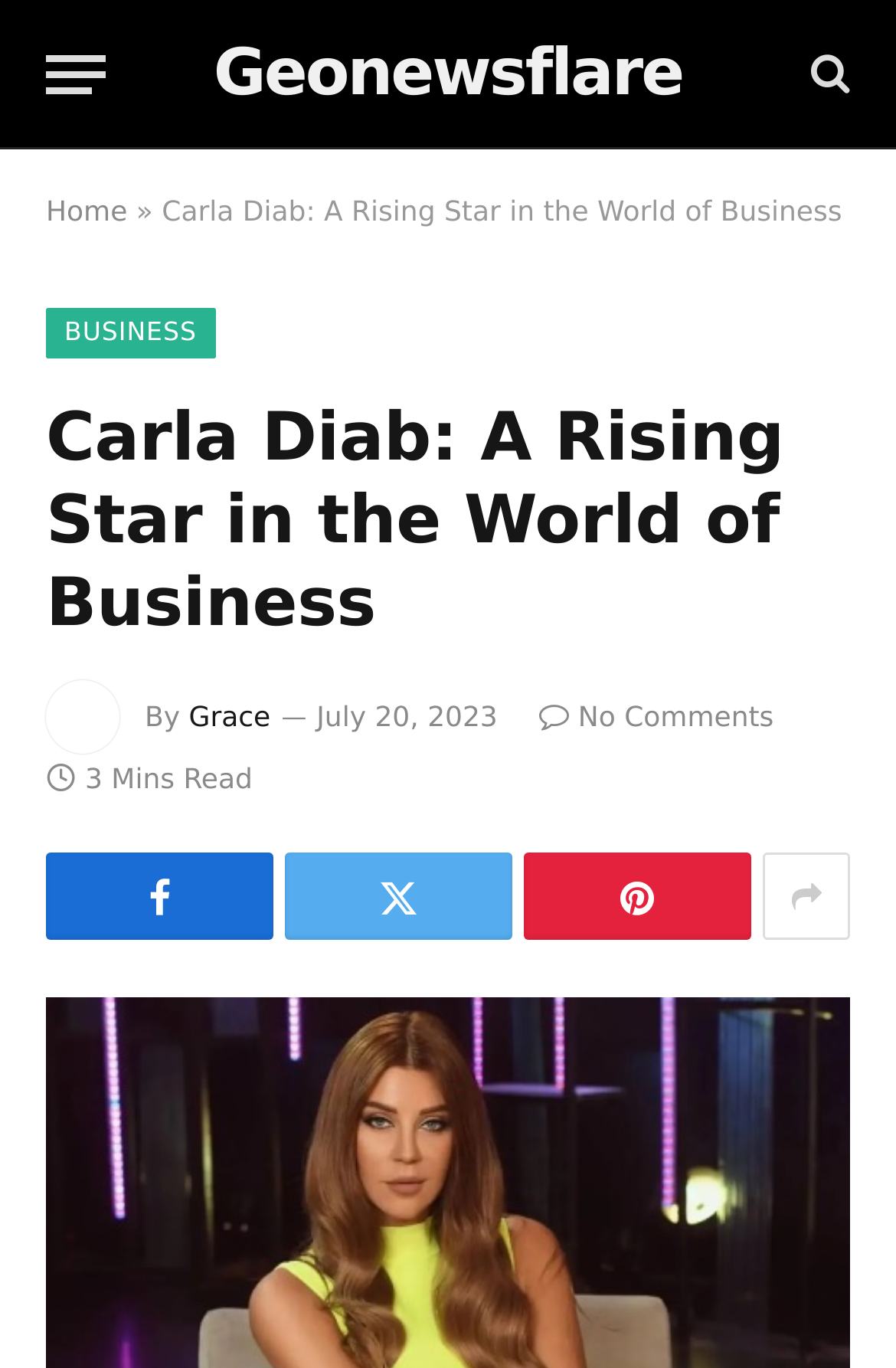Identify the bounding box for the UI element described as: "Home". Ensure the coordinates are four float numbers between 0 and 1, formatted as [left, top, right, bottom].

[0.051, 0.143, 0.142, 0.166]